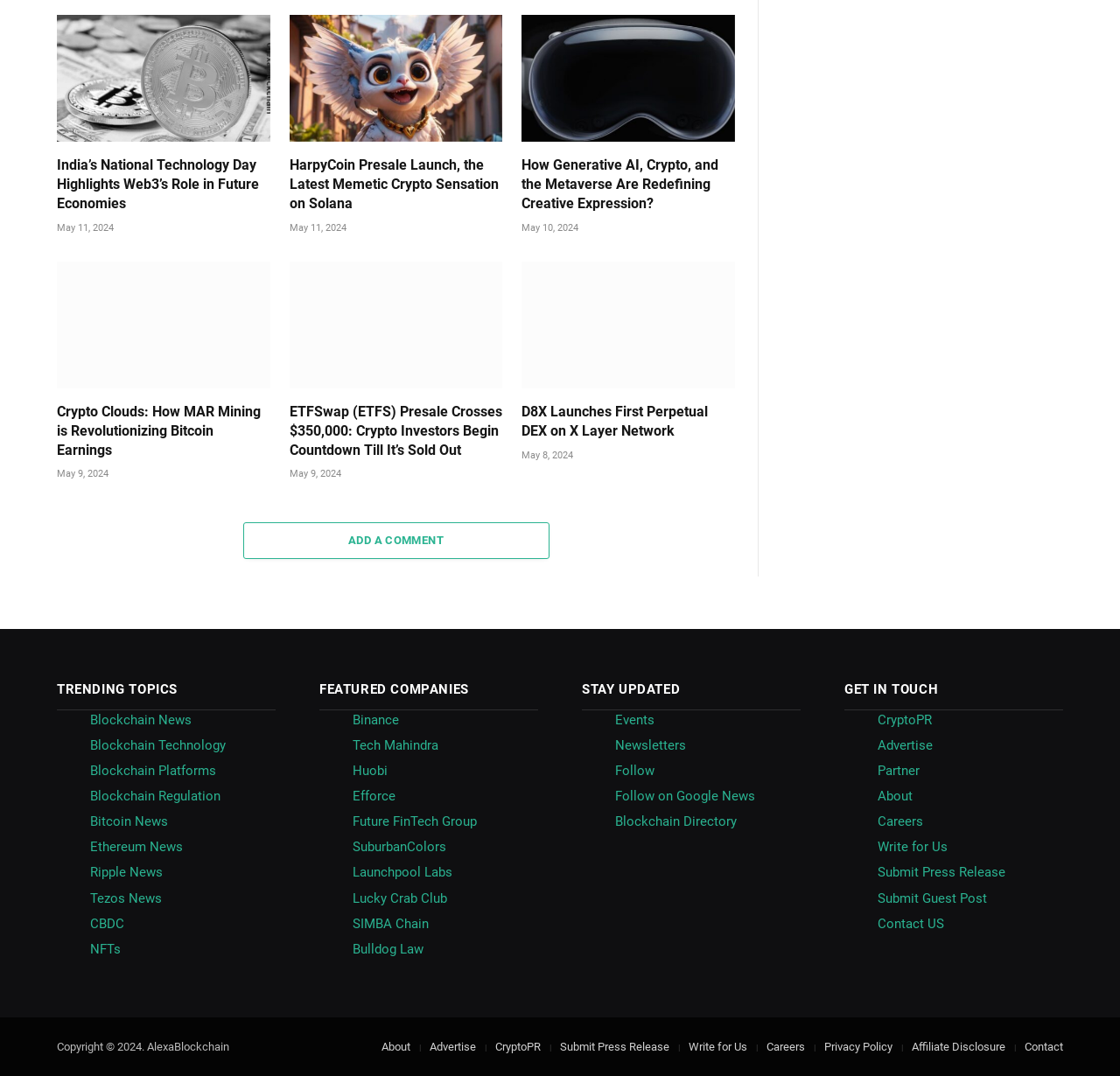What is the topic of the first article?
Give a single word or phrase as your answer by examining the image.

Web3